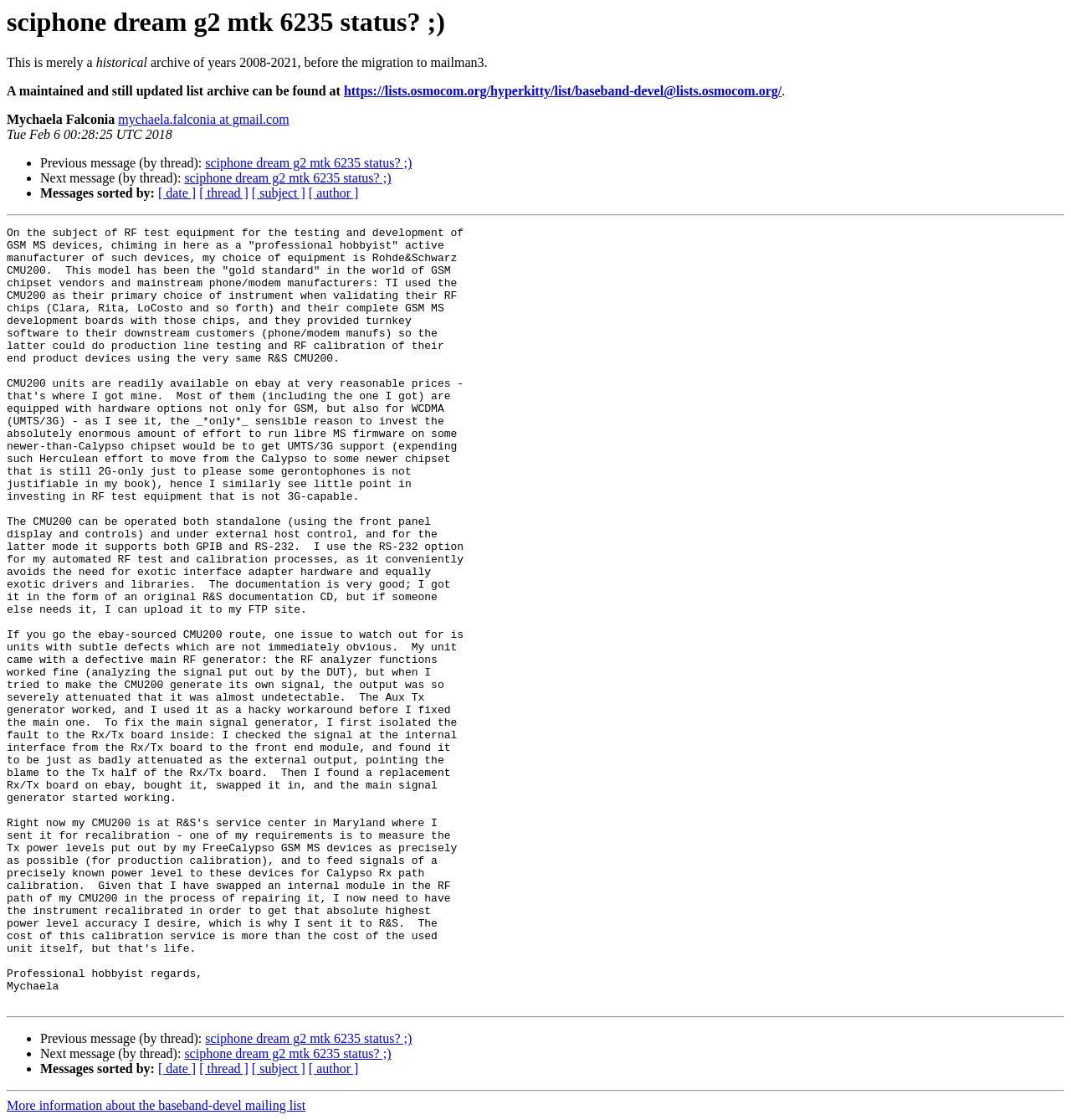What is the purpose of recalibrating the CMU200?
Make sure to answer the question with a detailed and comprehensive explanation.

The purpose of recalibrating the CMU200 is to measure Tx power levels precisely, as mentioned in the text where the author sends the instrument to R&S's service center in Maryland for recalibration to get absolute highest power level accuracy.